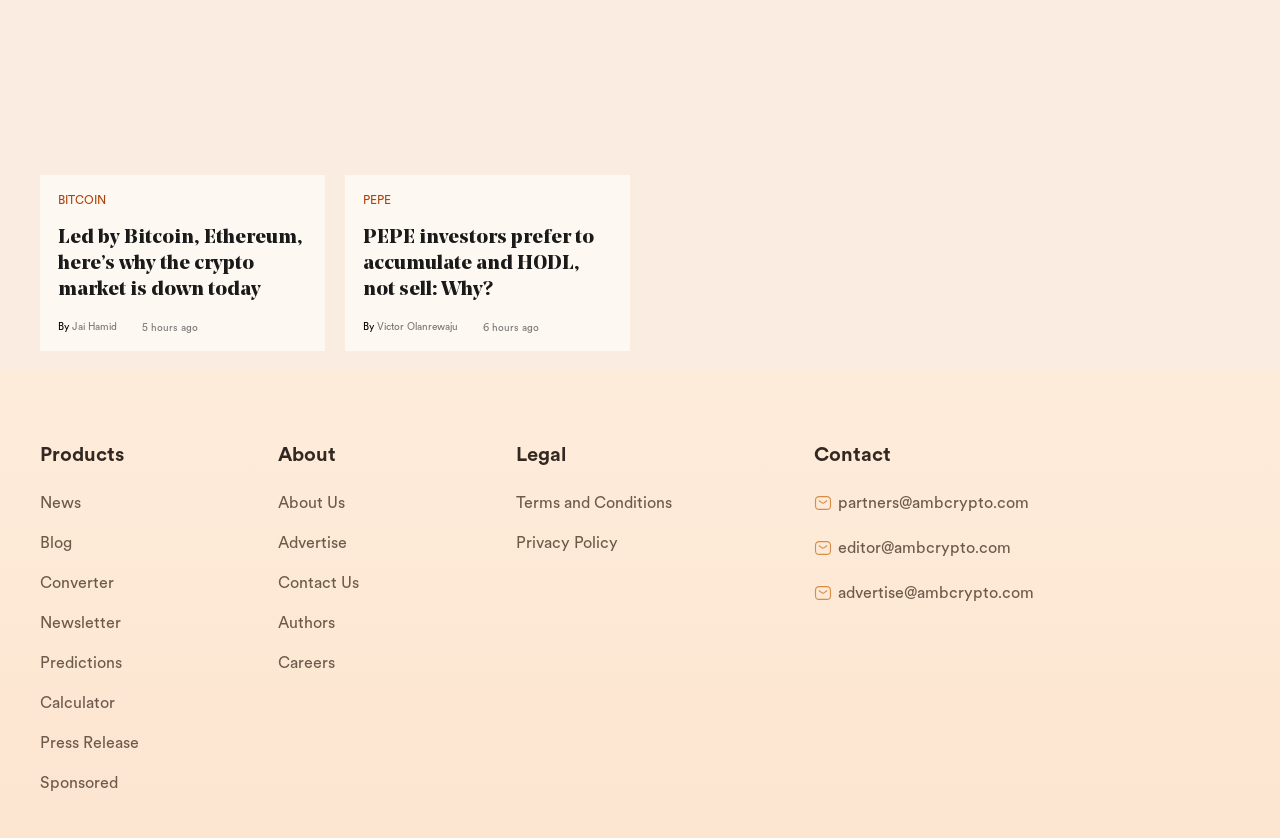Determine the bounding box coordinates for the region that must be clicked to execute the following instruction: "Contact the team through email".

[0.655, 0.59, 0.804, 0.614]